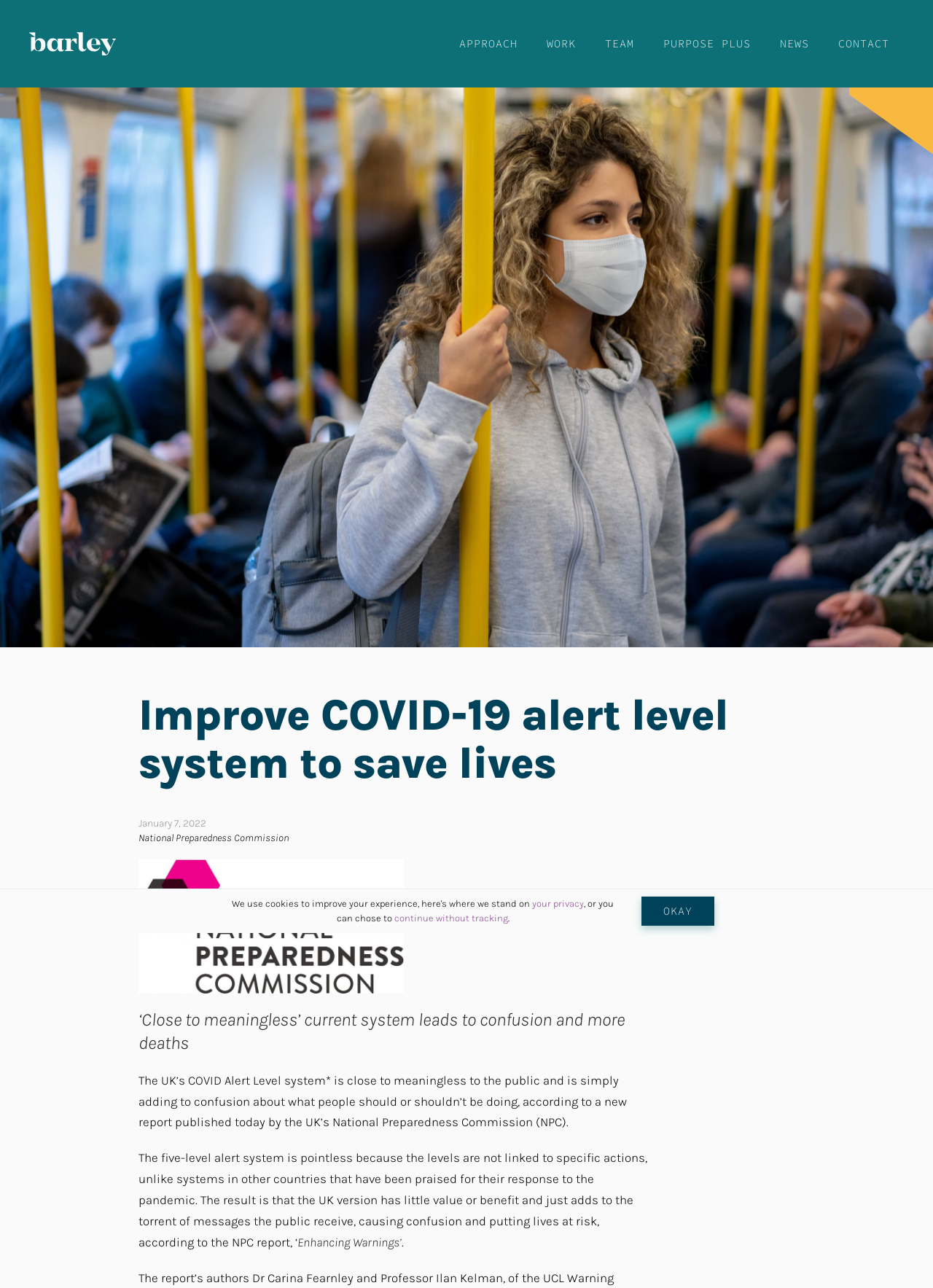Find and provide the bounding box coordinates for the UI element described here: "continue without tracking". The coordinates should be given as four float numbers between 0 and 1: [left, top, right, bottom].

[0.422, 0.709, 0.544, 0.717]